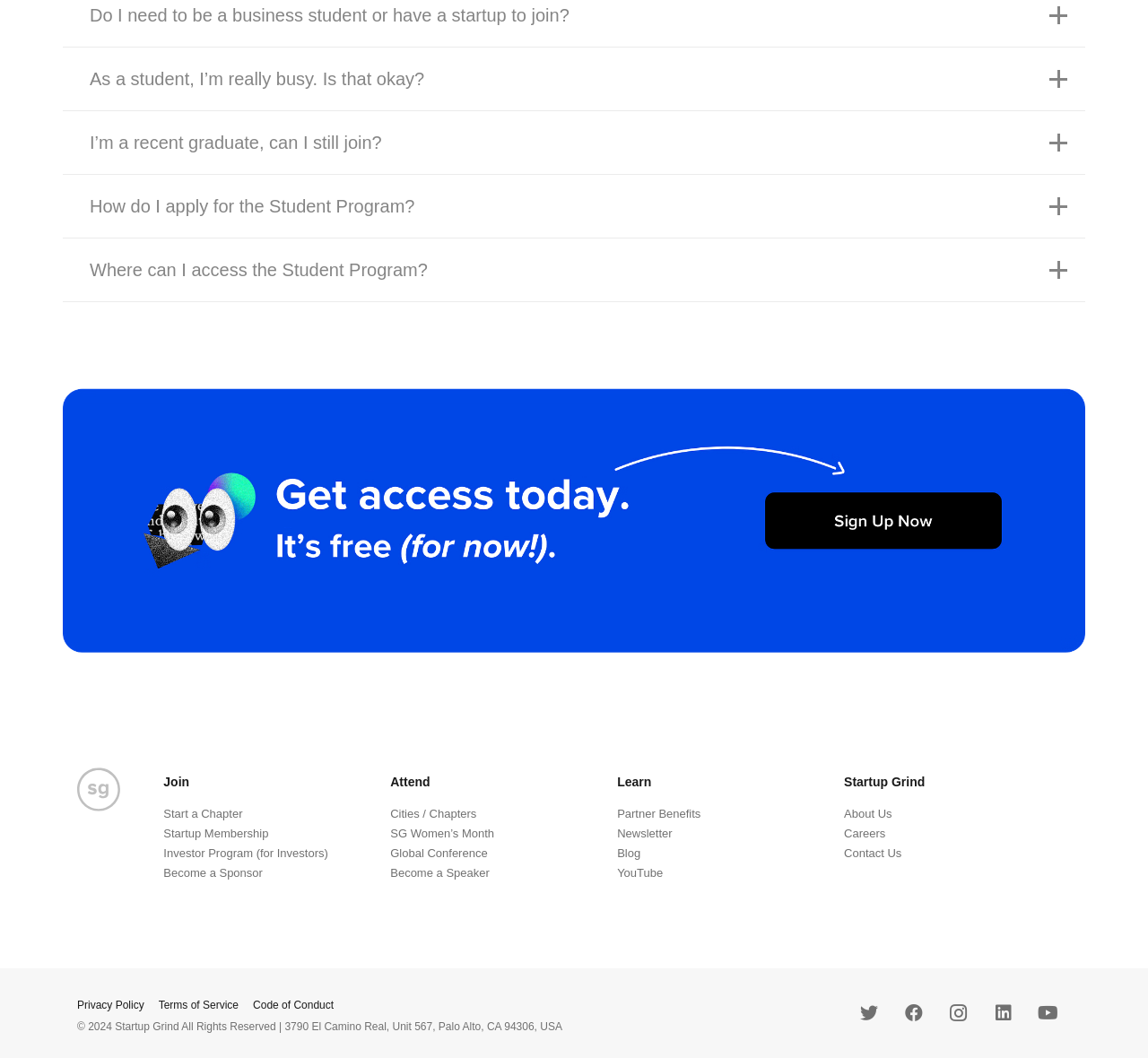Identify the bounding box coordinates of the specific part of the webpage to click to complete this instruction: "Click on 'Start a Chapter'".

[0.142, 0.763, 0.211, 0.776]